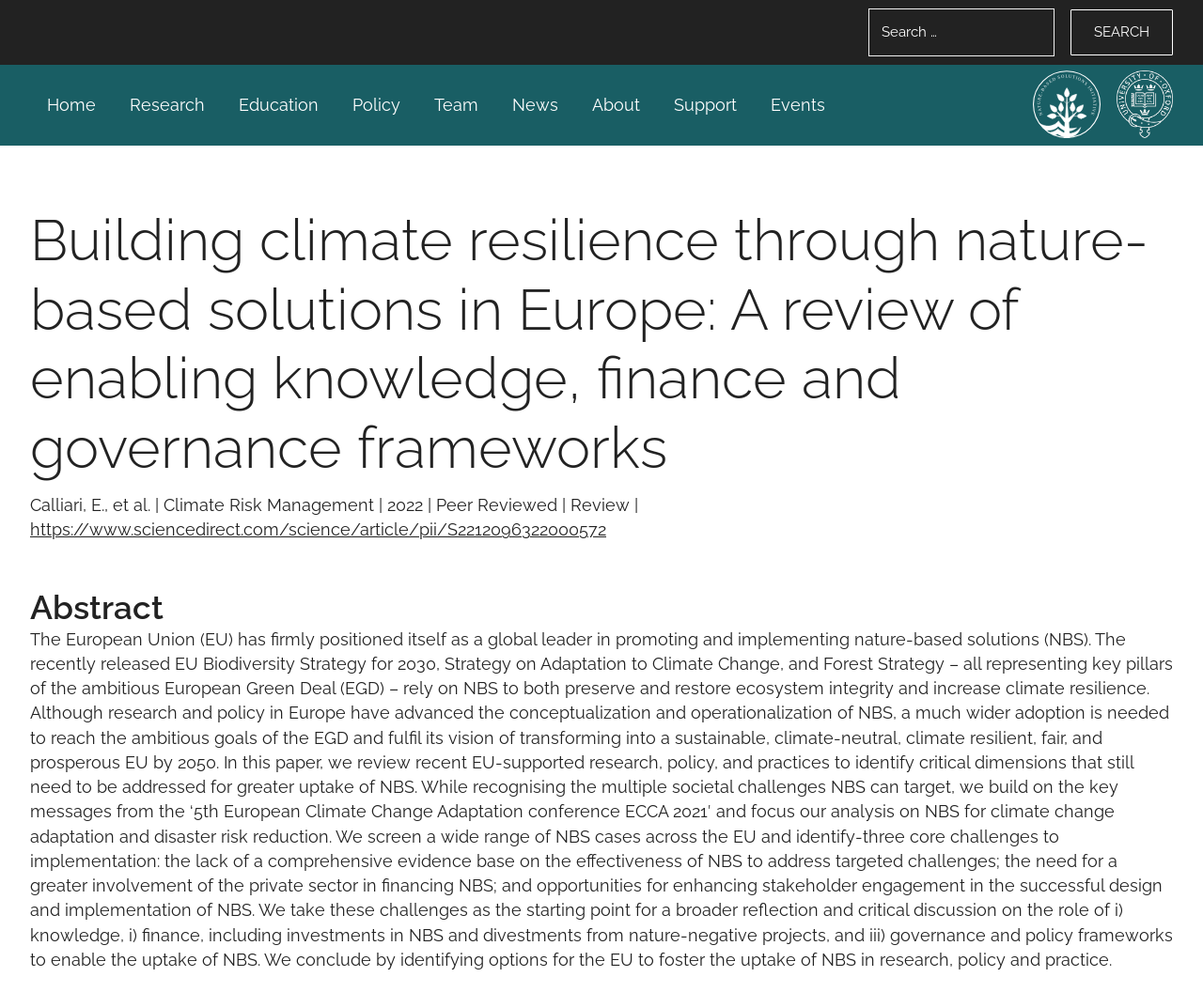Pinpoint the bounding box coordinates of the area that should be clicked to complete the following instruction: "Search for something". The coordinates must be given as four float numbers between 0 and 1, i.e., [left, top, right, bottom].

[0.721, 0.007, 0.877, 0.057]